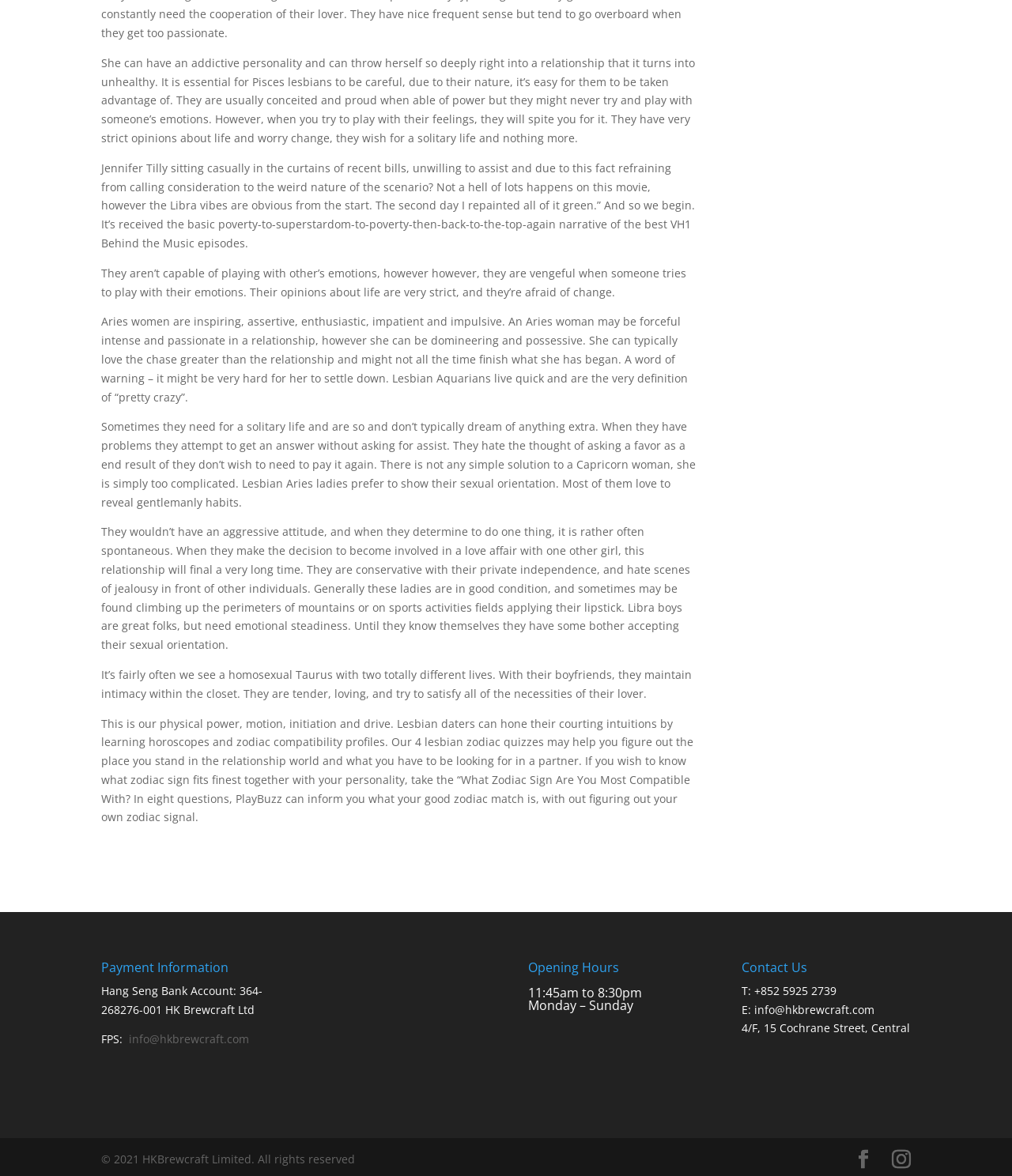Please give a succinct answer to the question in one word or phrase:
What is the email address to contact?

info@hkbrewcraft.com